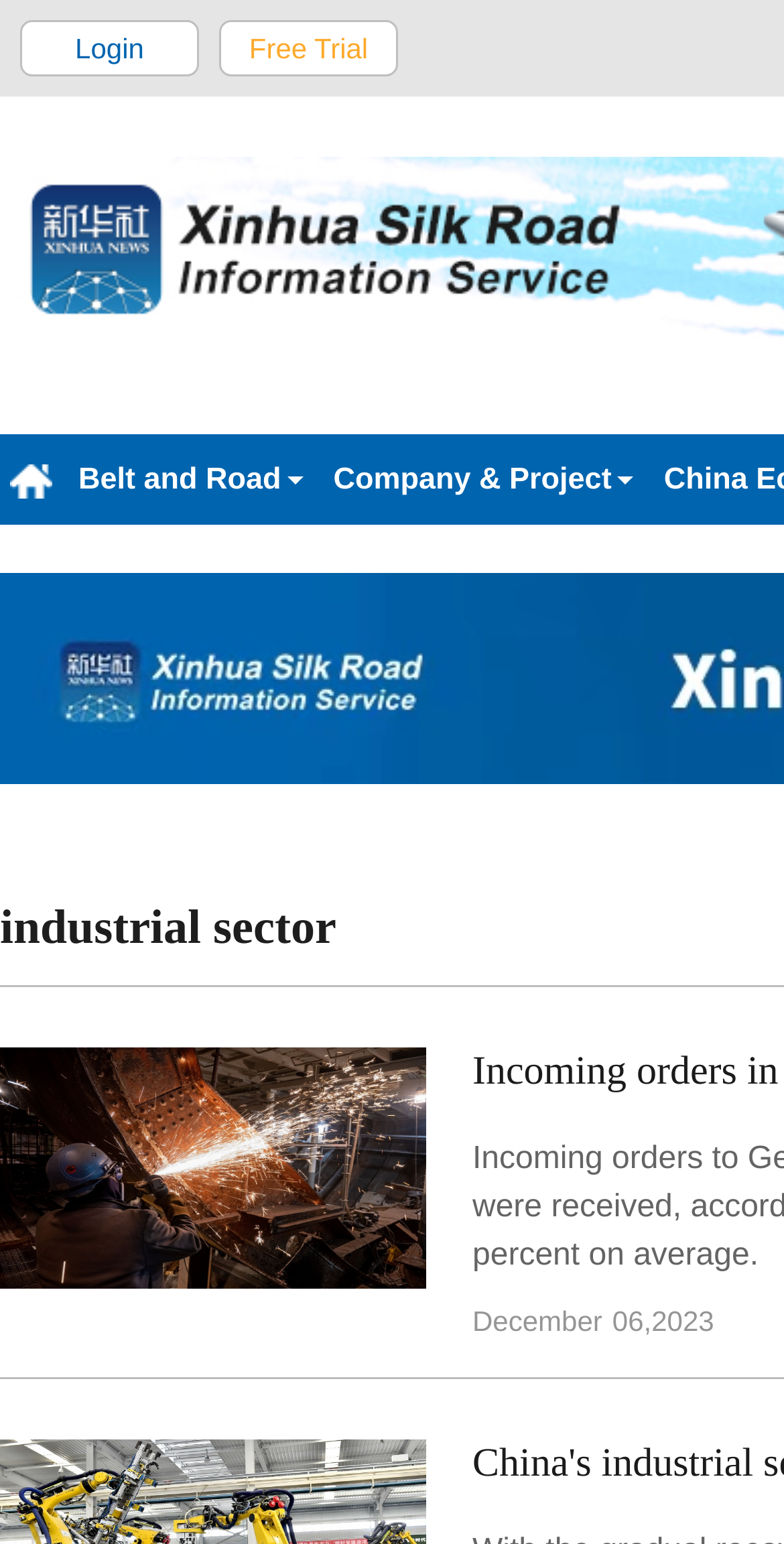Please provide the bounding box coordinate of the region that matches the element description: parent_node: Belt and Road title="”". Coordinates should be in the format (top-left x, top-left y, bottom-right x, bottom-right y) and all values should be between 0 and 1.

[0.0, 0.281, 0.067, 0.34]